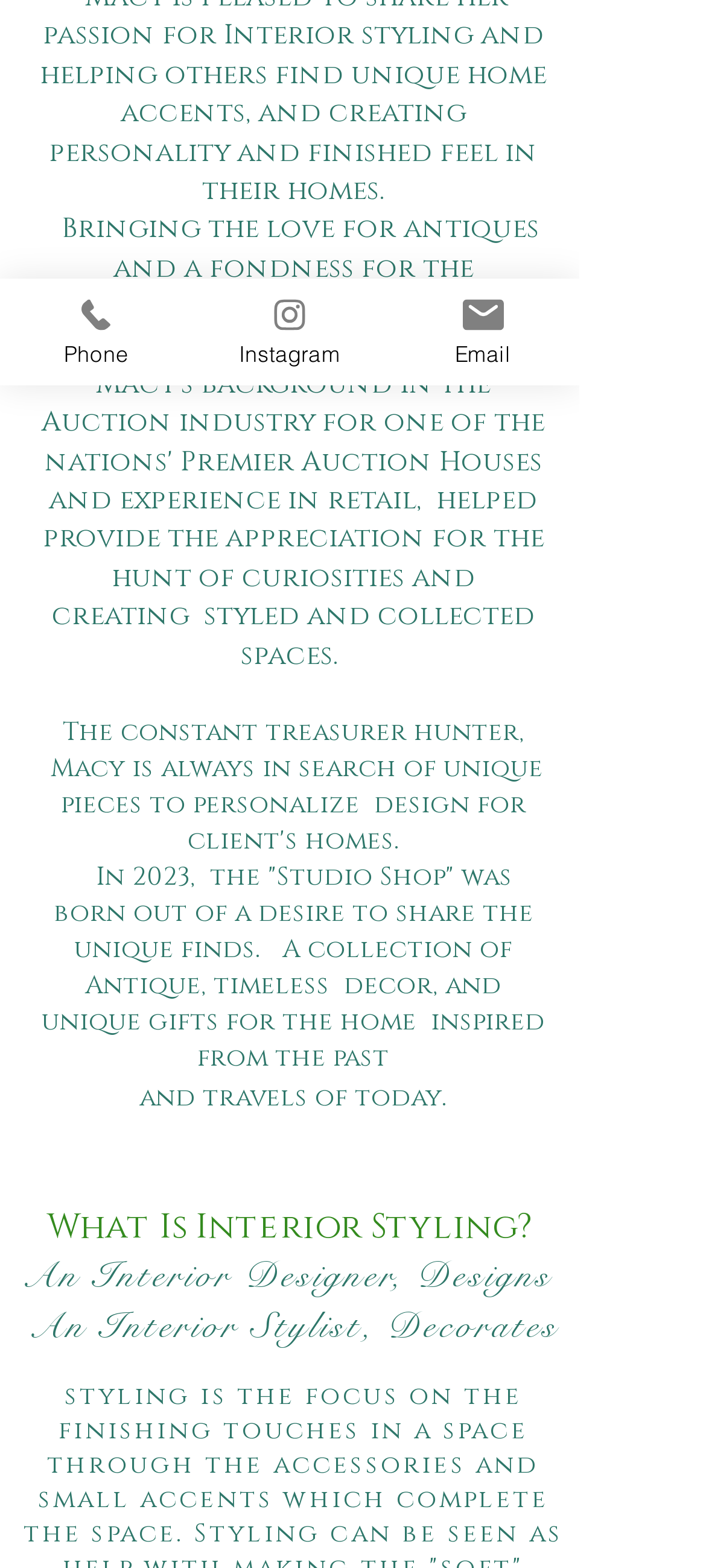Extract the bounding box coordinates for the described element: "Email". The coordinates should be represented as four float numbers between 0 and 1: [left, top, right, bottom].

[0.547, 0.178, 0.821, 0.246]